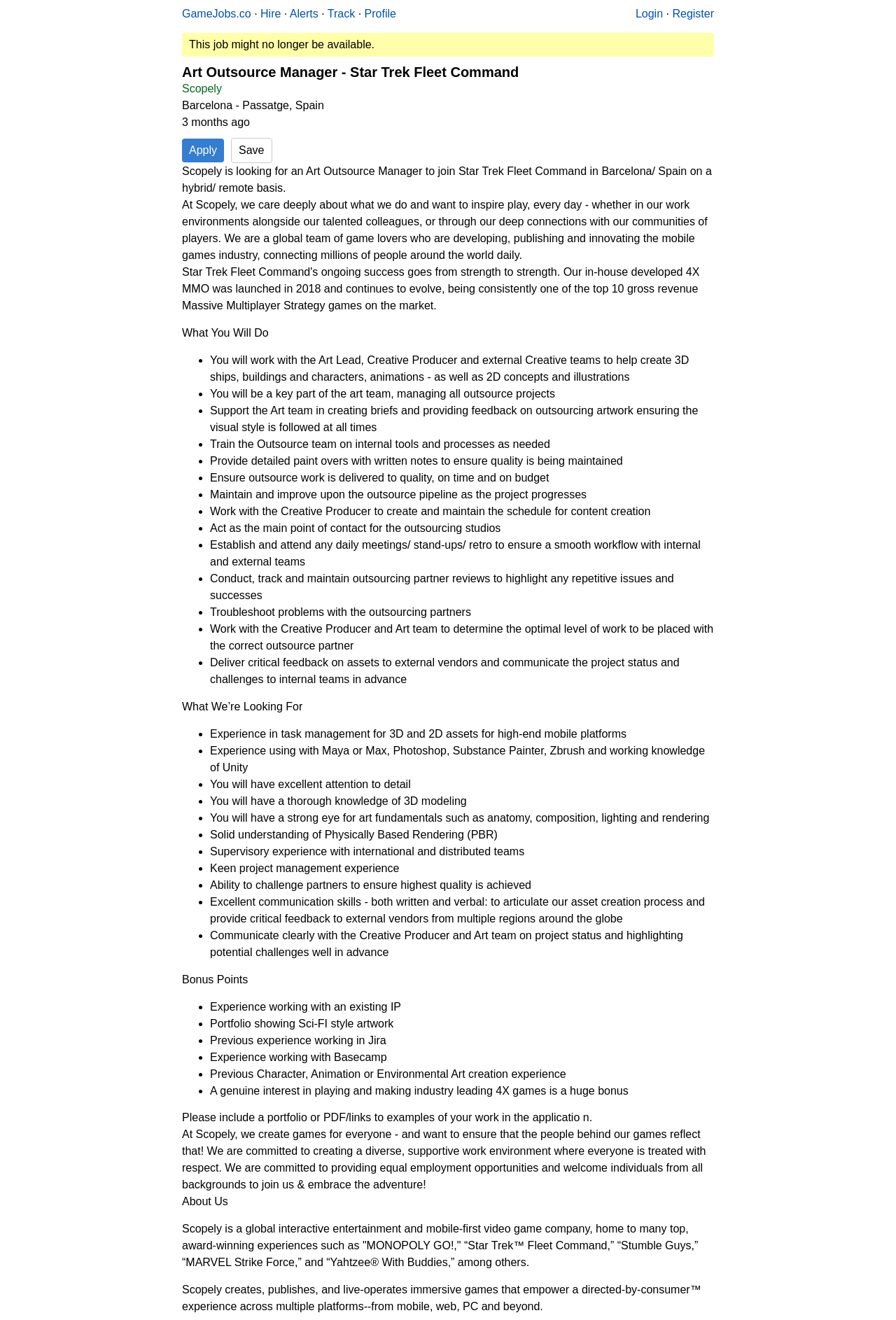Please determine the bounding box coordinates of the element to click on in order to accomplish the following task: "Click on the 'Save' button". Ensure the coordinates are four float numbers ranging from 0 to 1, i.e., [left, top, right, bottom].

[0.258, 0.104, 0.304, 0.124]